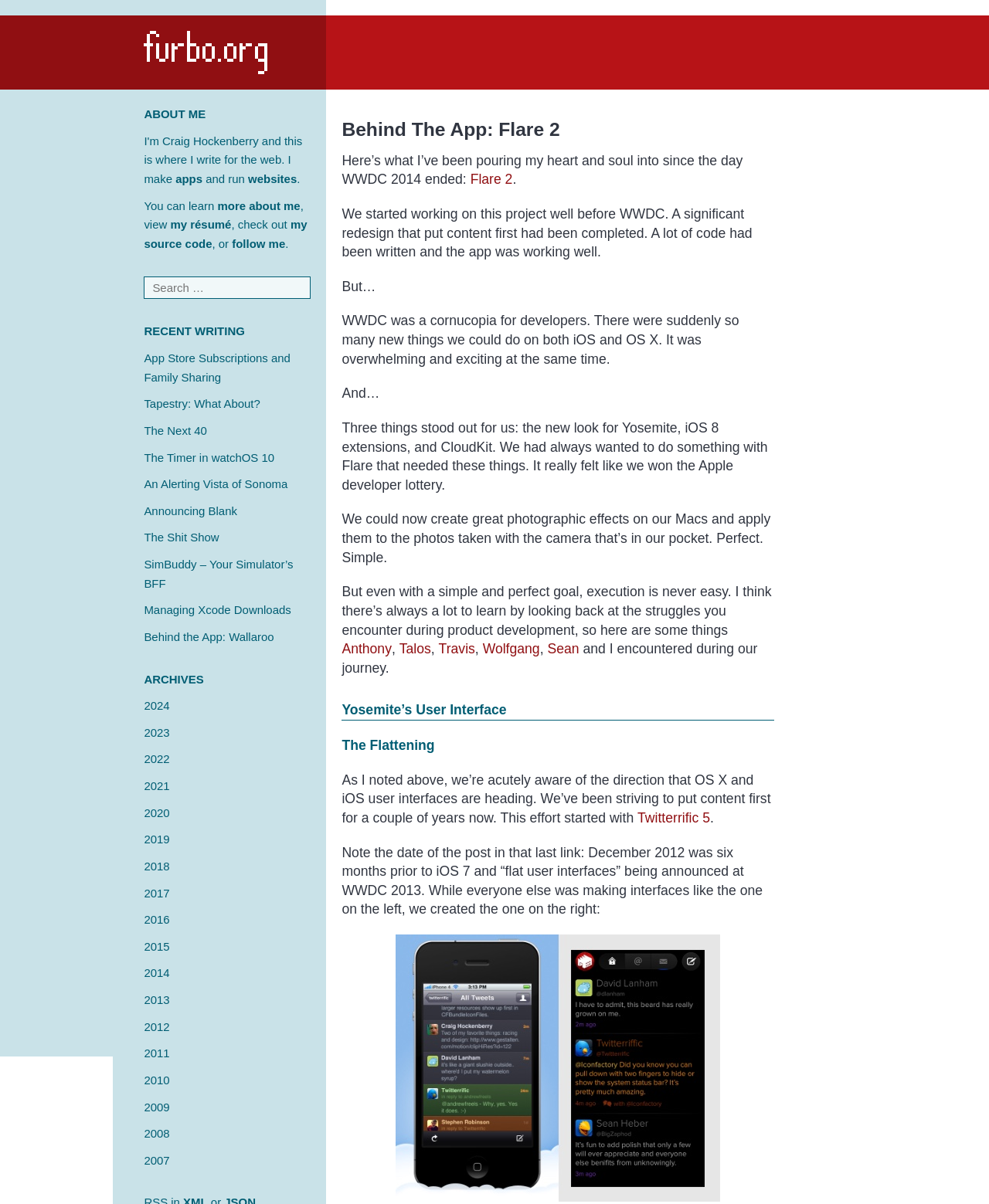Given the following UI element description: "SimBuddy – Your Simulator’s BFF", find the bounding box coordinates in the webpage screenshot.

[0.146, 0.463, 0.296, 0.49]